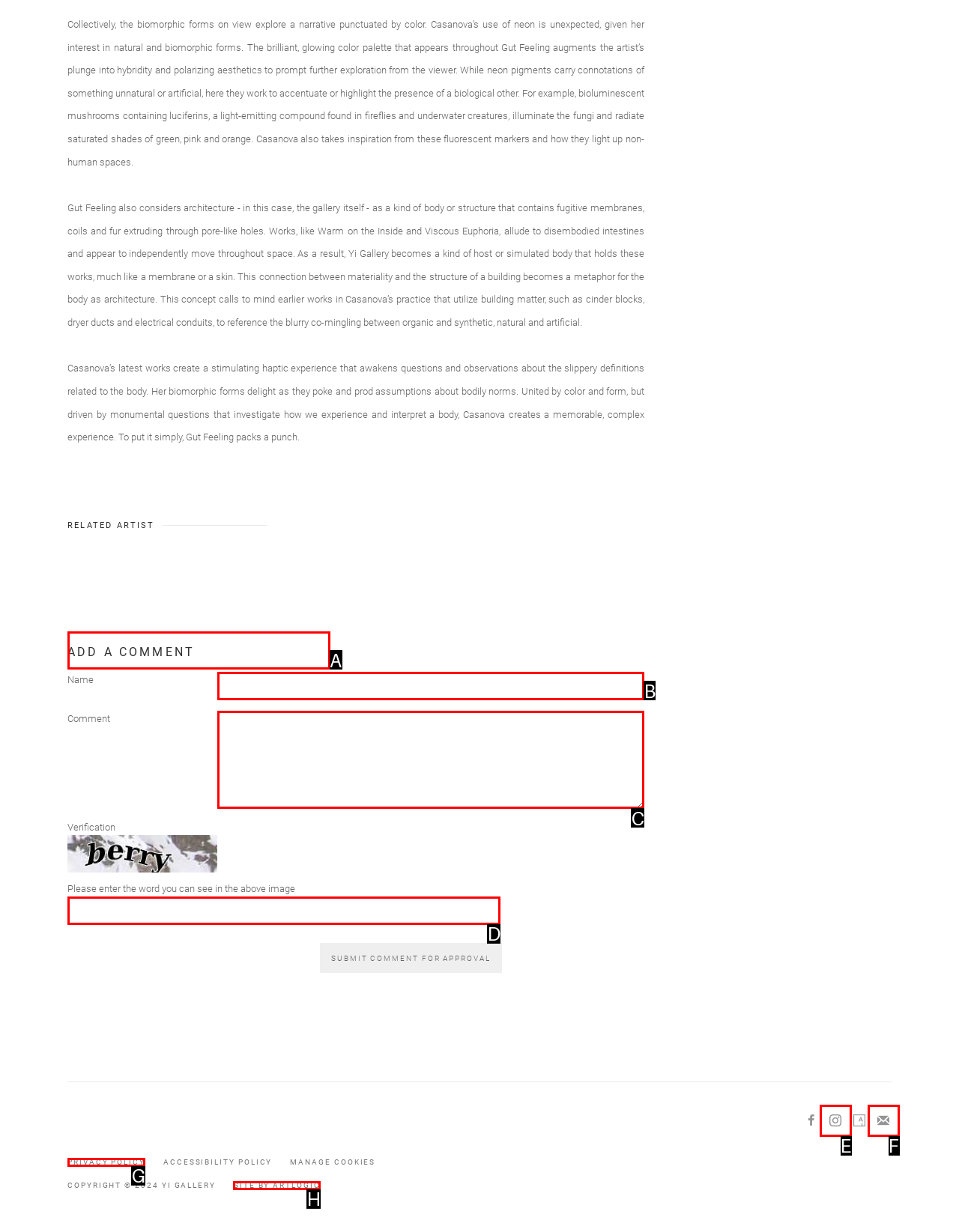Select the letter that corresponds to the description: Join the mailing list. Provide your answer using the option's letter.

F